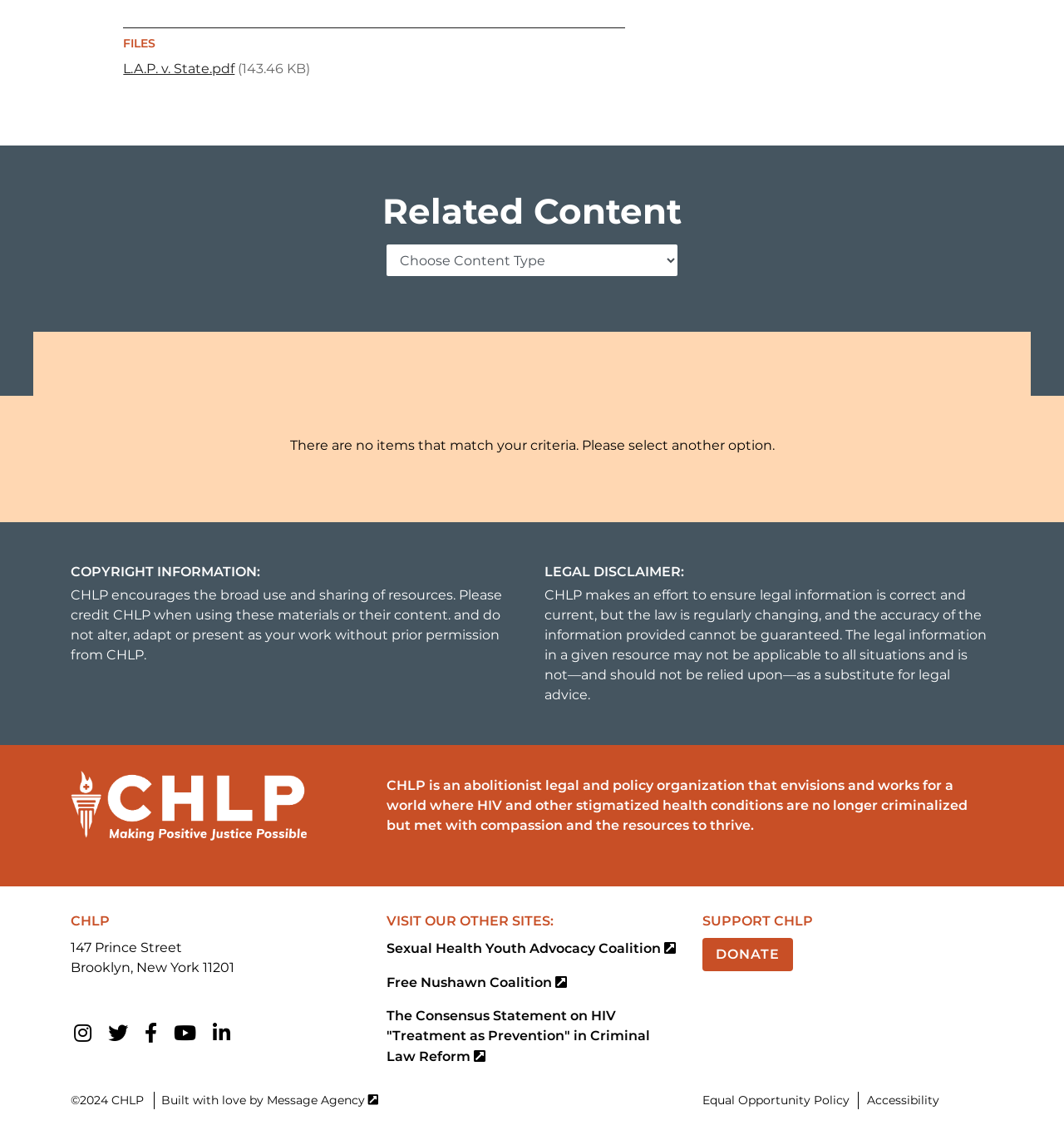Given the description "Andrea Dworkin: Championing Women’s Rights", determine the bounding box of the corresponding UI element.

None